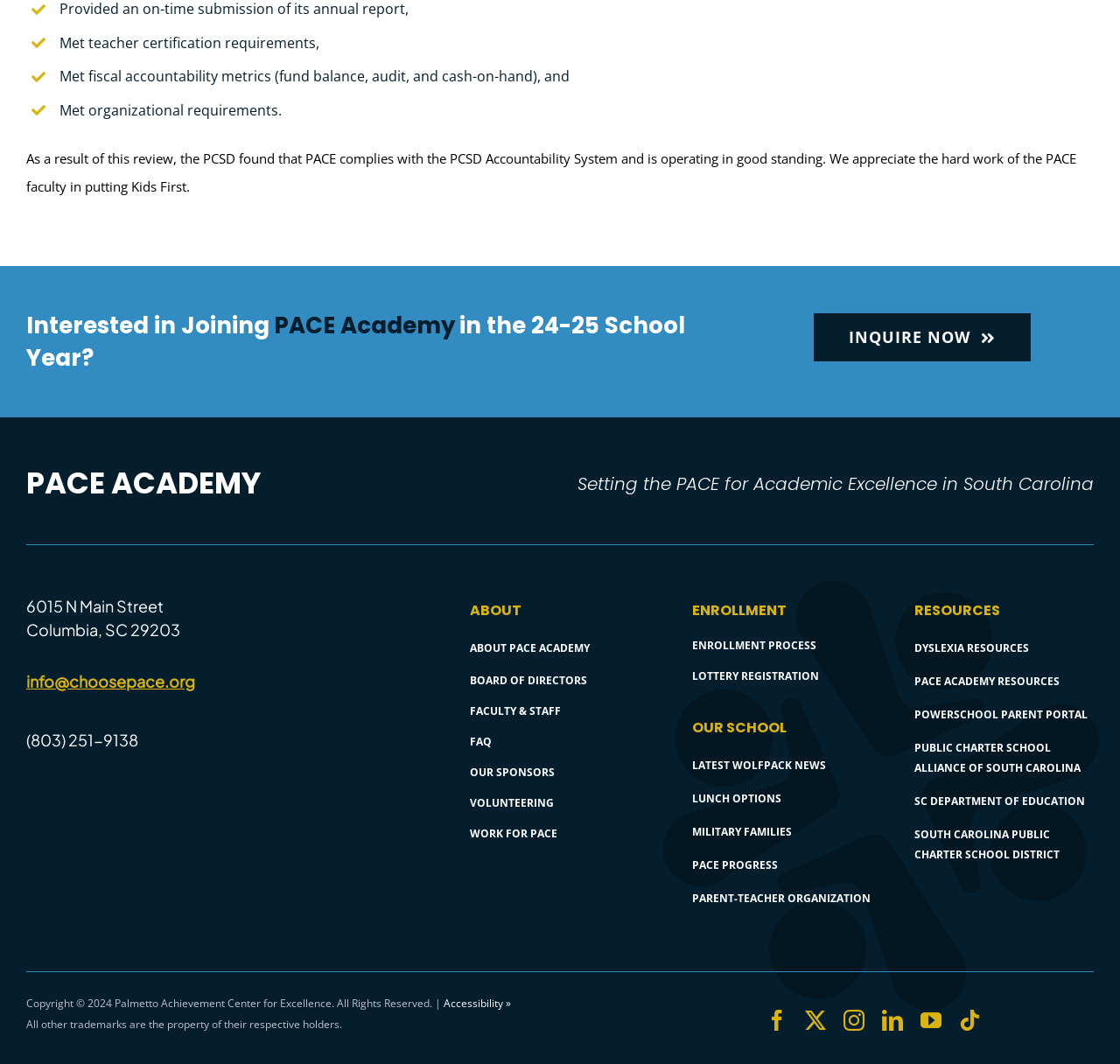Highlight the bounding box coordinates of the element that should be clicked to carry out the following instruction: "Open the 'PDF Editor' page". The coordinates must be given as four float numbers ranging from 0 to 1, i.e., [left, top, right, bottom].

None